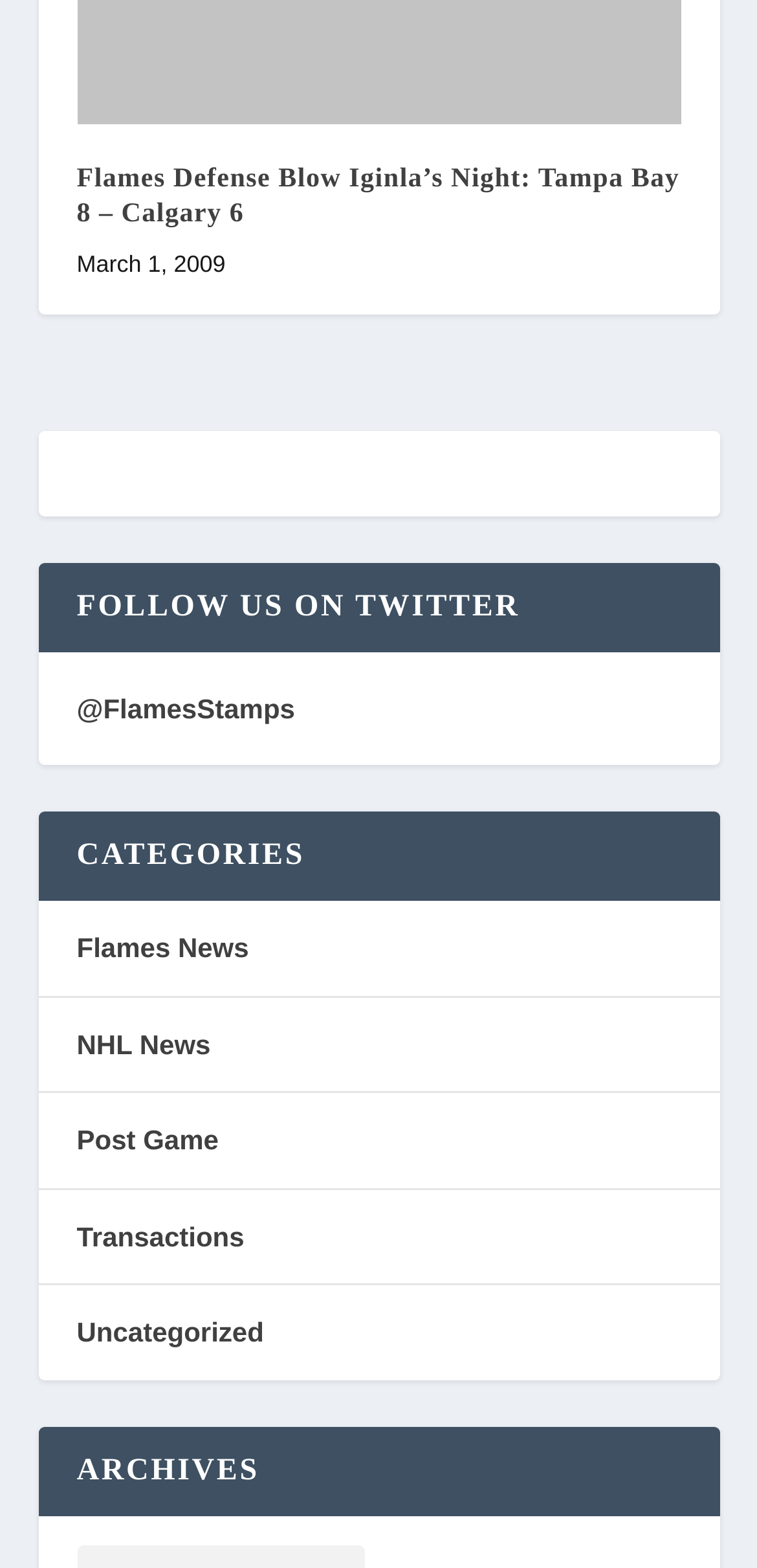Using the provided element description: "@FlamesStamps", determine the bounding box coordinates of the corresponding UI element in the screenshot.

[0.101, 0.442, 0.39, 0.462]